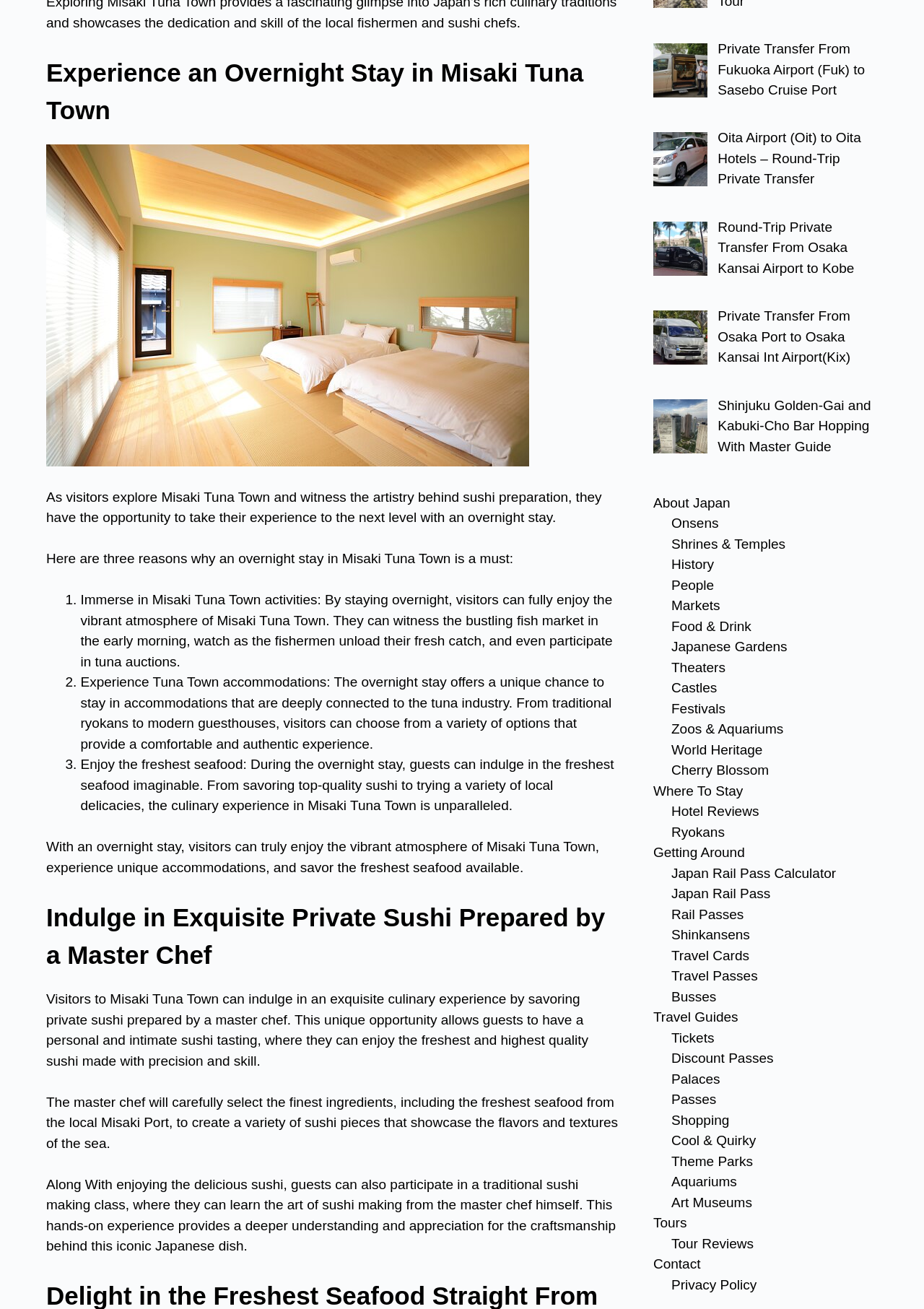Determine the bounding box coordinates of the clickable region to follow the instruction: "Read about experiencing an overnight stay in Misaki Tuna Town".

[0.05, 0.041, 0.671, 0.099]